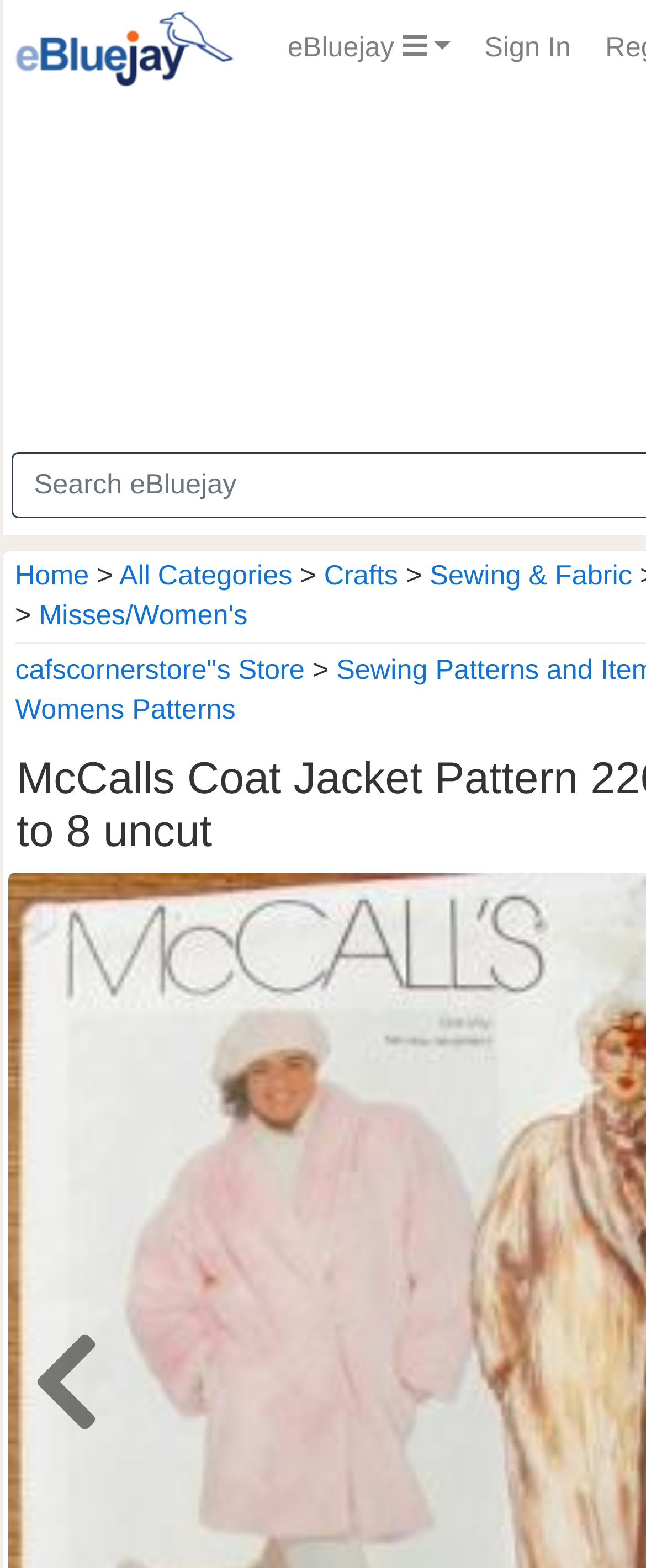Provide the text content of the webpage's main heading.

McCalls Coat Jacket Pattern 2269 sz 6 to 8 uncut